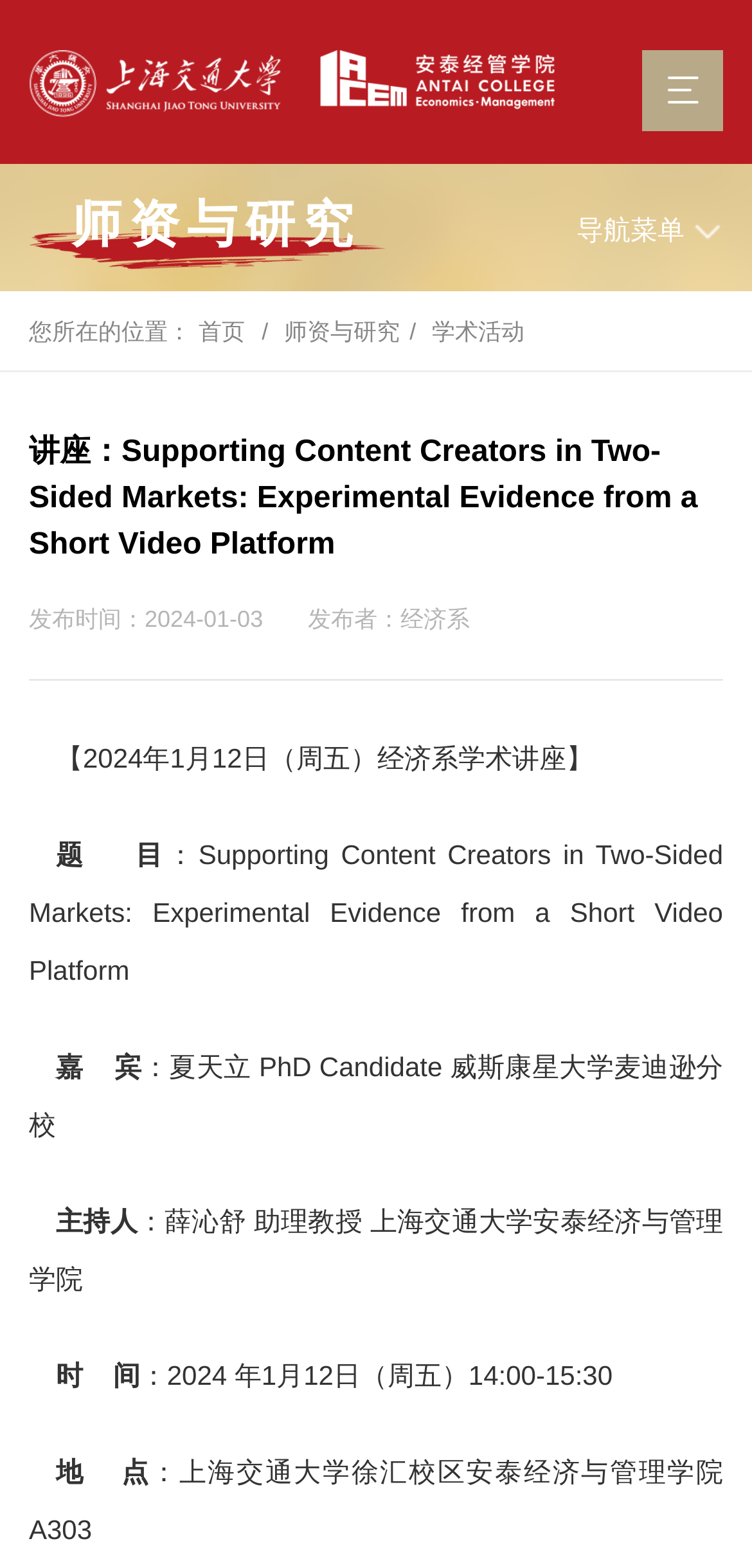Please determine the bounding box coordinates for the UI element described as: "title="交大主页"".

[0.038, 0.032, 0.375, 0.075]